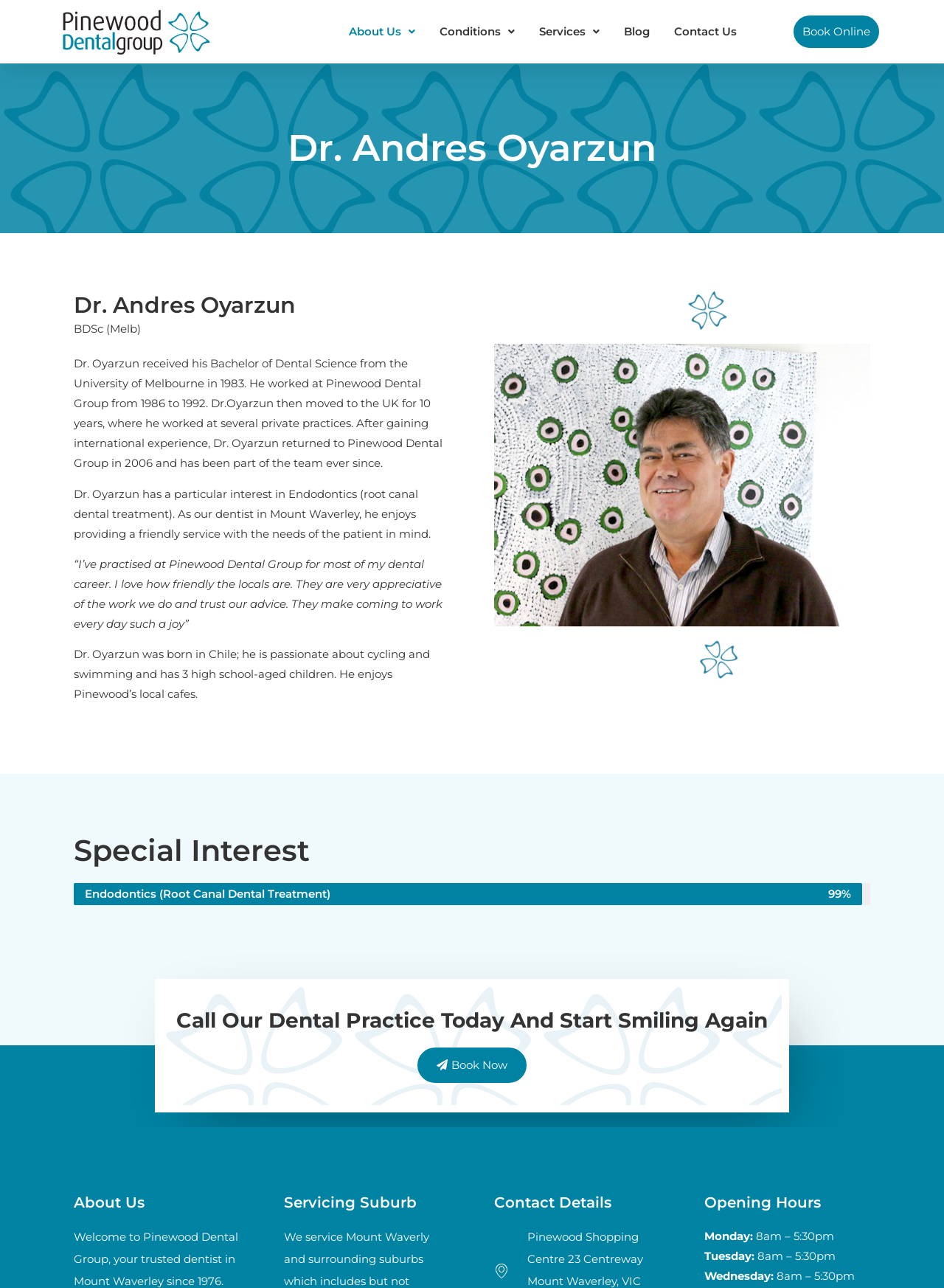Determine the bounding box coordinates for the region that must be clicked to execute the following instruction: "Book an appointment online".

[0.841, 0.012, 0.932, 0.037]